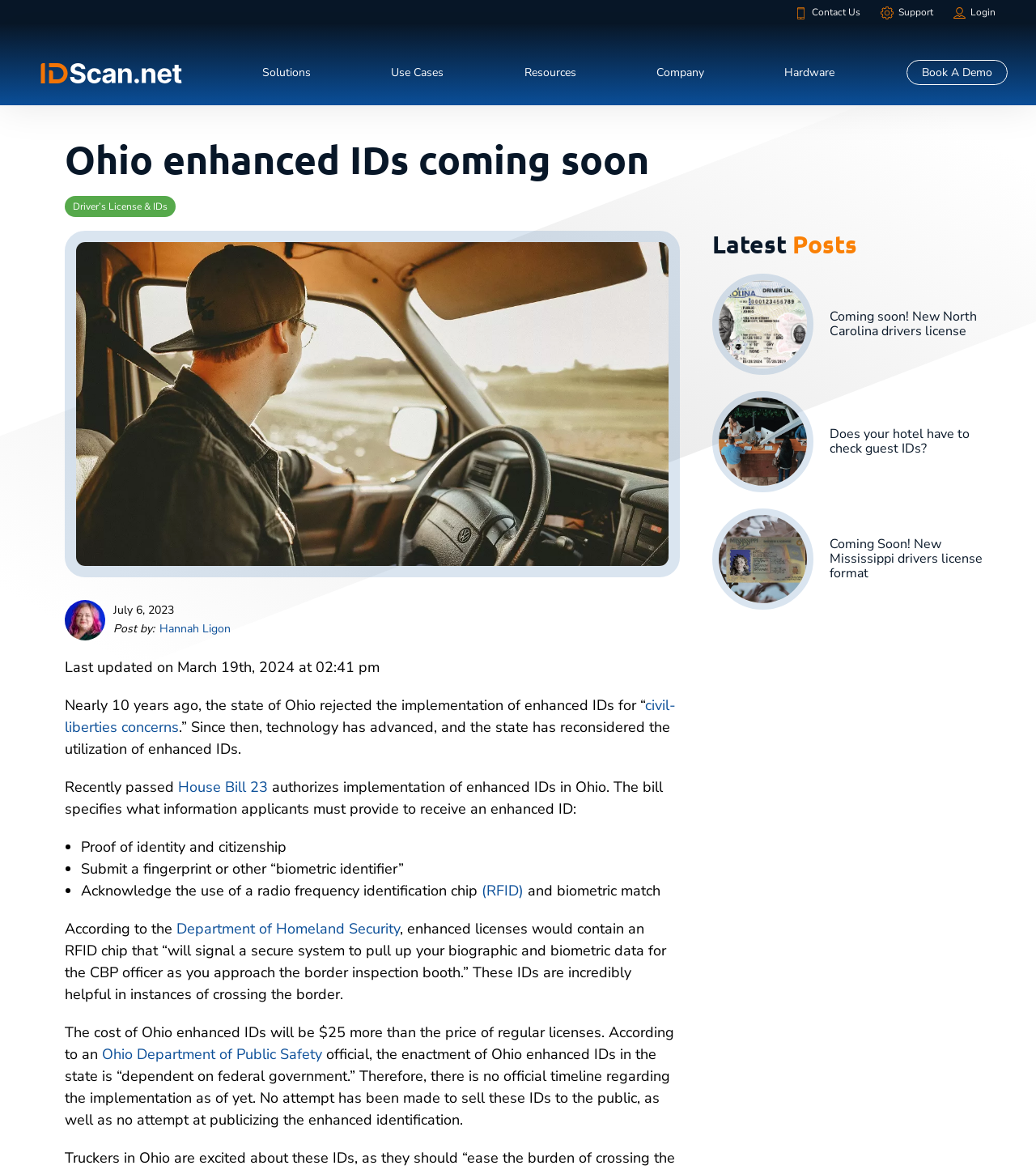Determine the bounding box coordinates for the area you should click to complete the following instruction: "Click on the 'Support' link".

[0.867, 0.005, 0.901, 0.016]